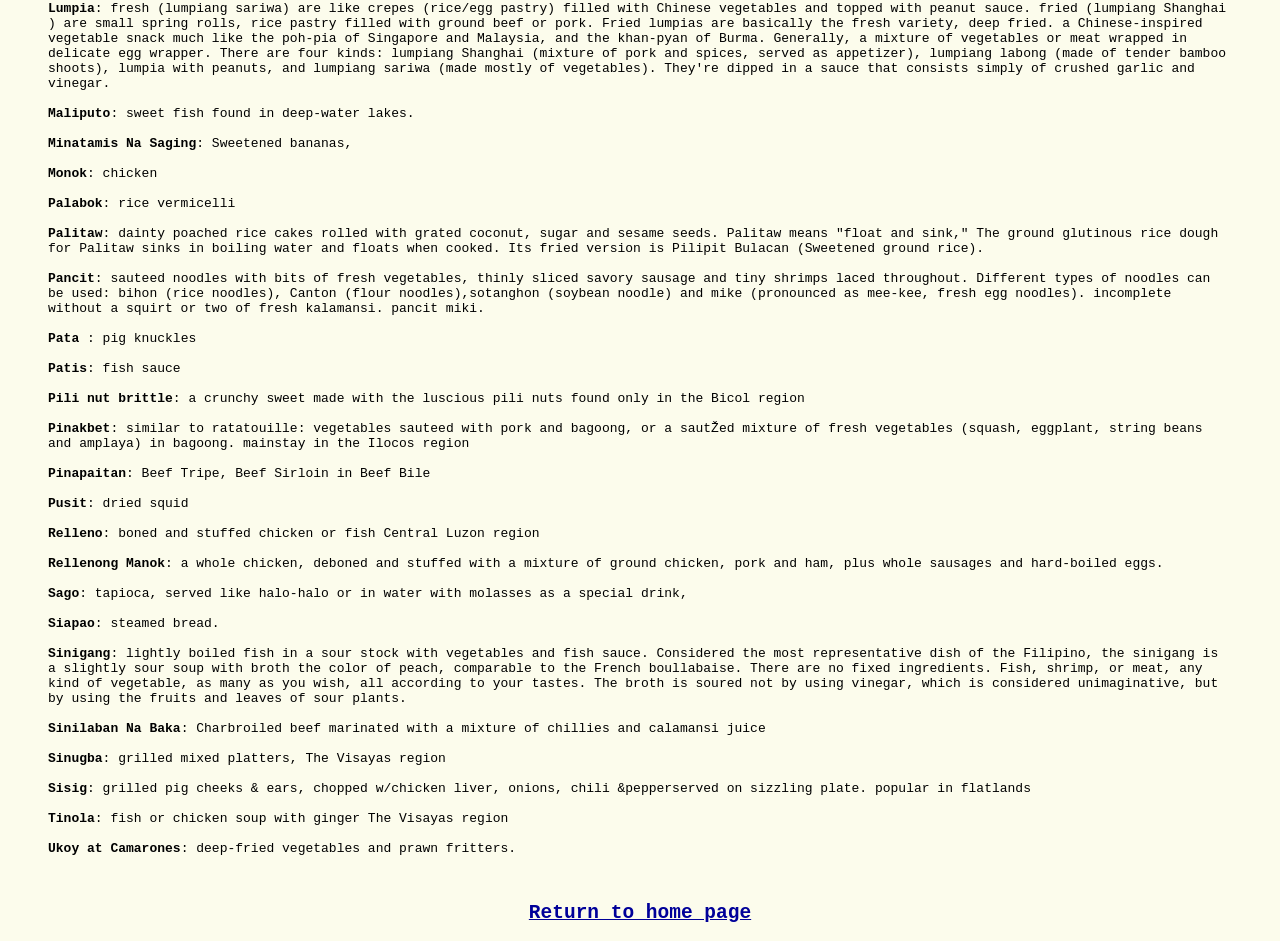Using the information in the image, could you please answer the following question in detail:
What is Lumpia?

I found the text 'Lumpia' at the top of the webpage, and next to it, there is a description saying it's a sweet fish found in deep-water lakes.